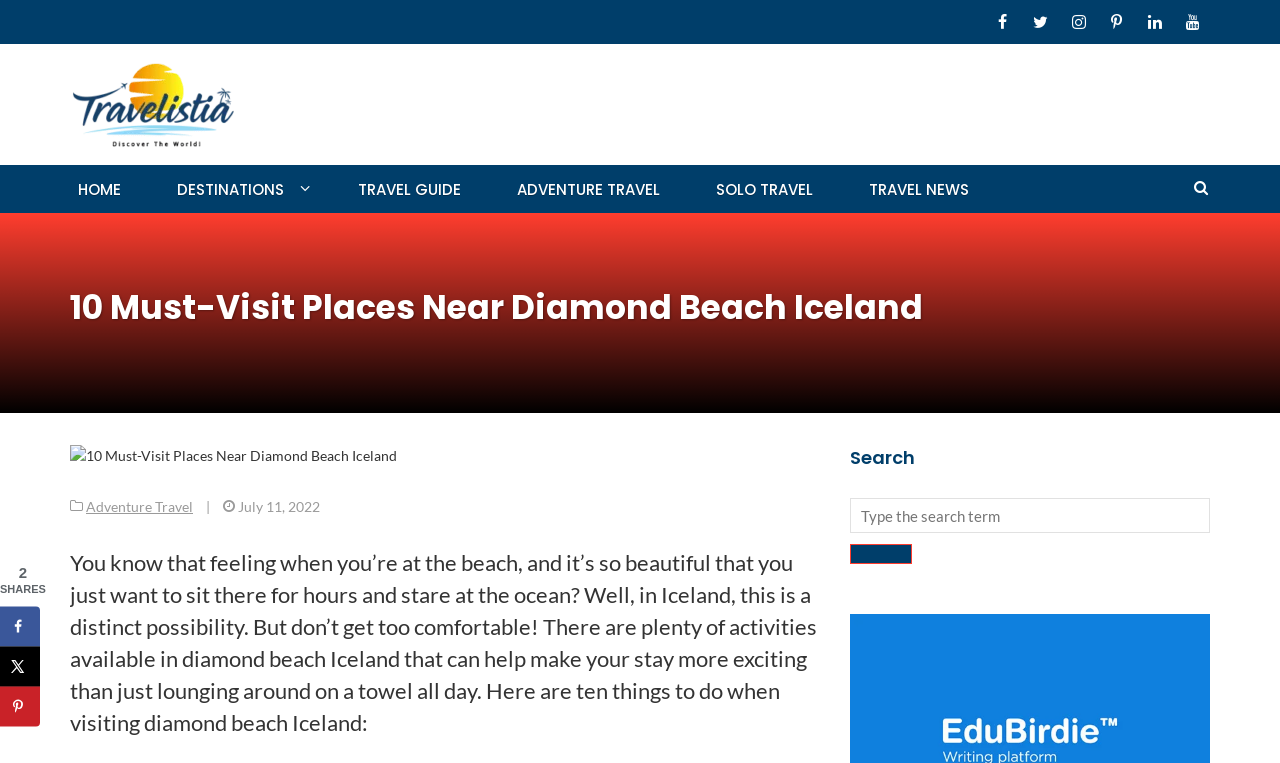Determine the bounding box coordinates of the clickable element necessary to fulfill the instruction: "Share on Facebook". Provide the coordinates as four float numbers within the 0 to 1 range, i.e., [left, top, right, bottom].

[0.0, 0.795, 0.031, 0.847]